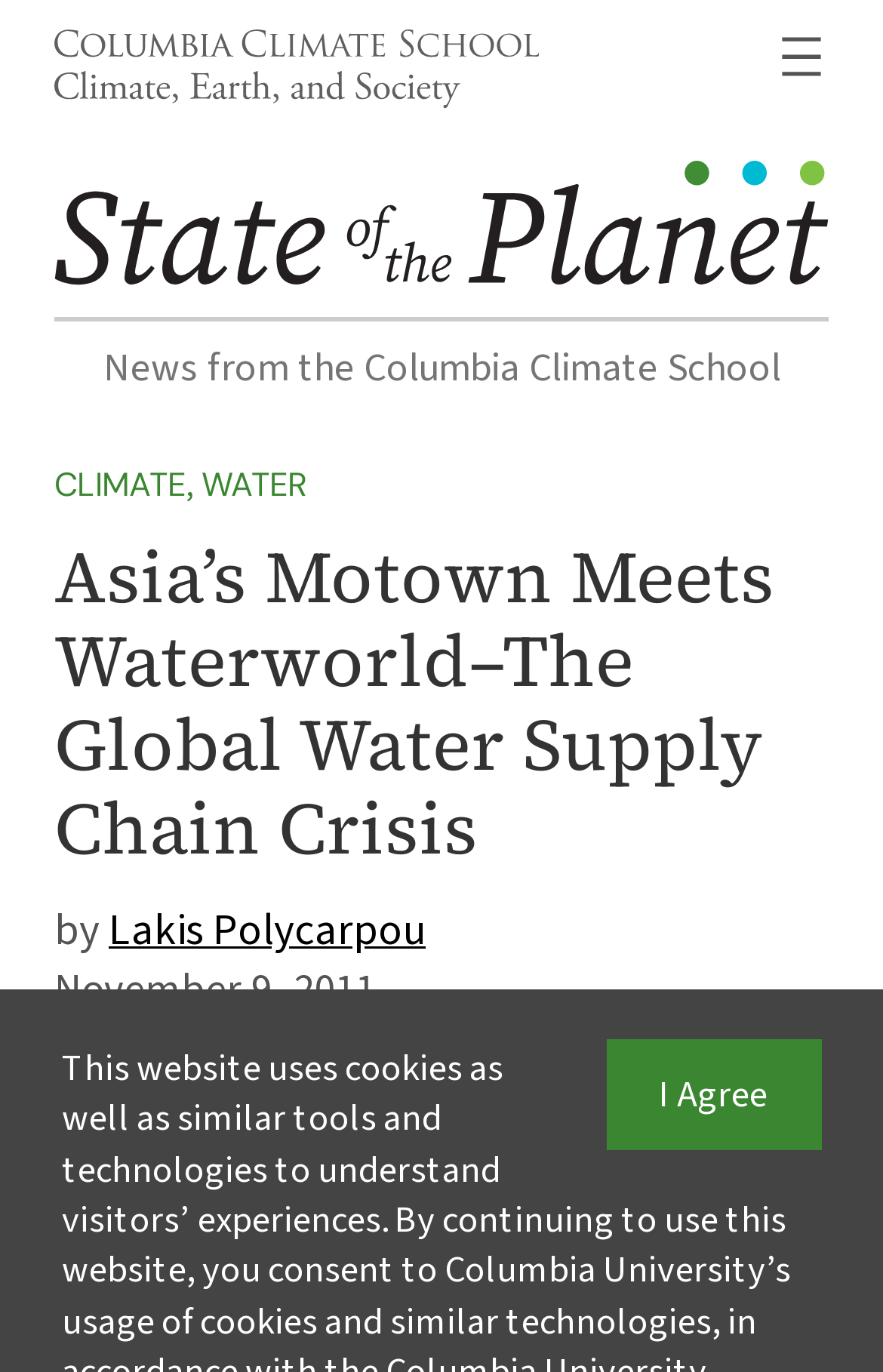Answer the following inquiry with a single word or phrase:
What is the date of the news article?

November 9, 2011